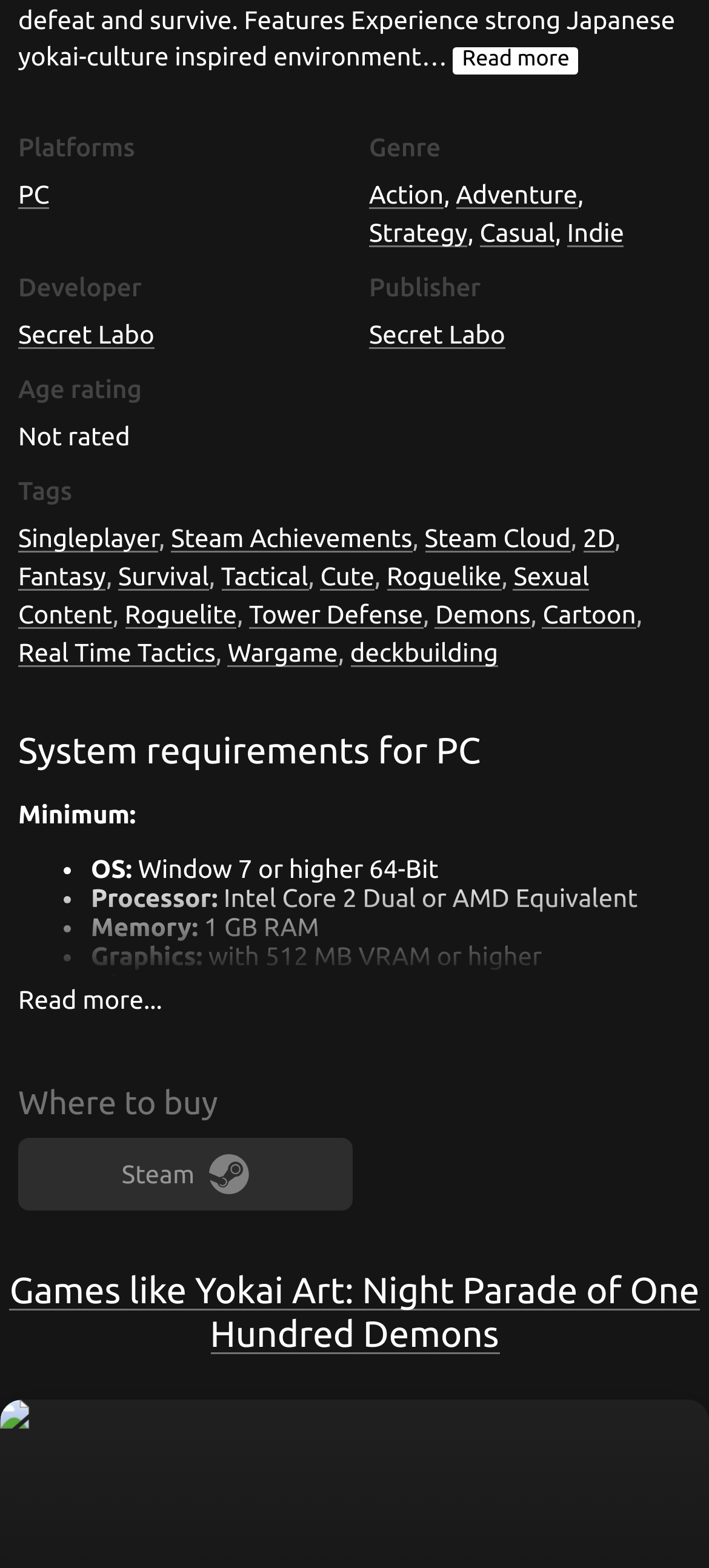Please determine the bounding box coordinates, formatted as (top-left x, top-left y, bottom-right x, bottom-right y), with all values as floating point numbers between 0 and 1. Identify the bounding box of the region described as: Sexual Content

[0.026, 0.358, 0.831, 0.401]